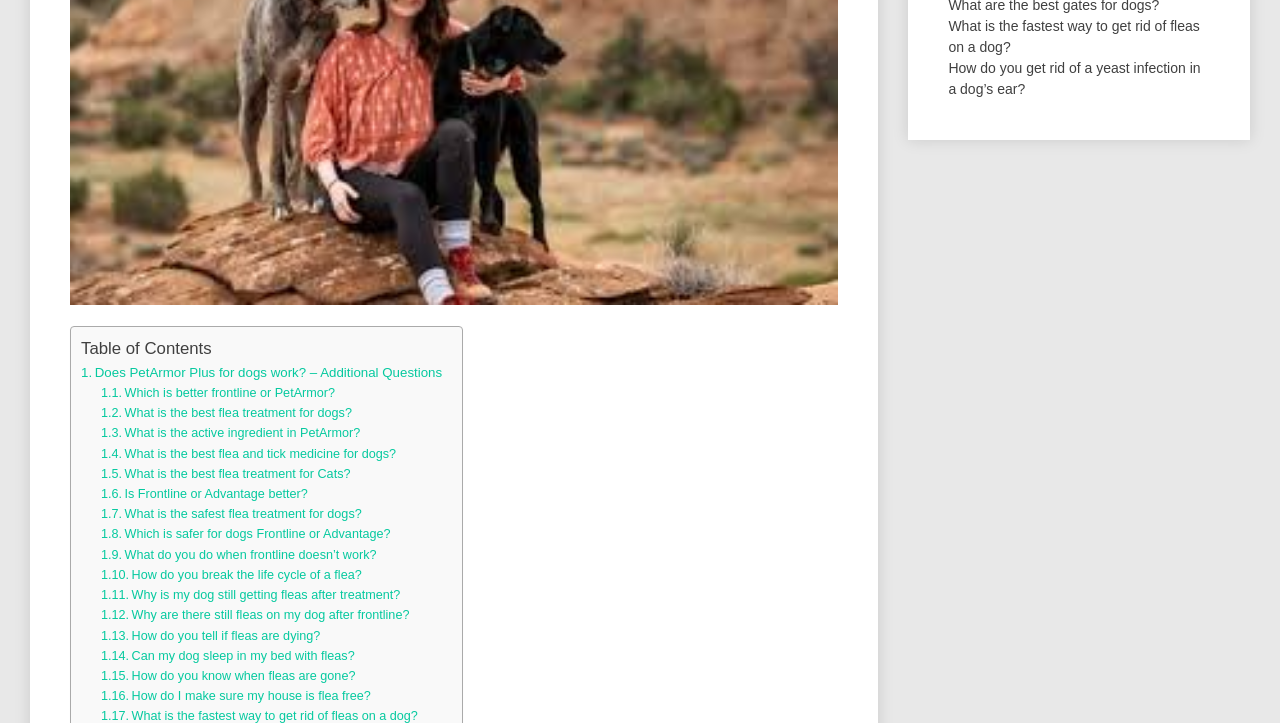Identify and provide the bounding box for the element described by: "North Star Podcast".

None